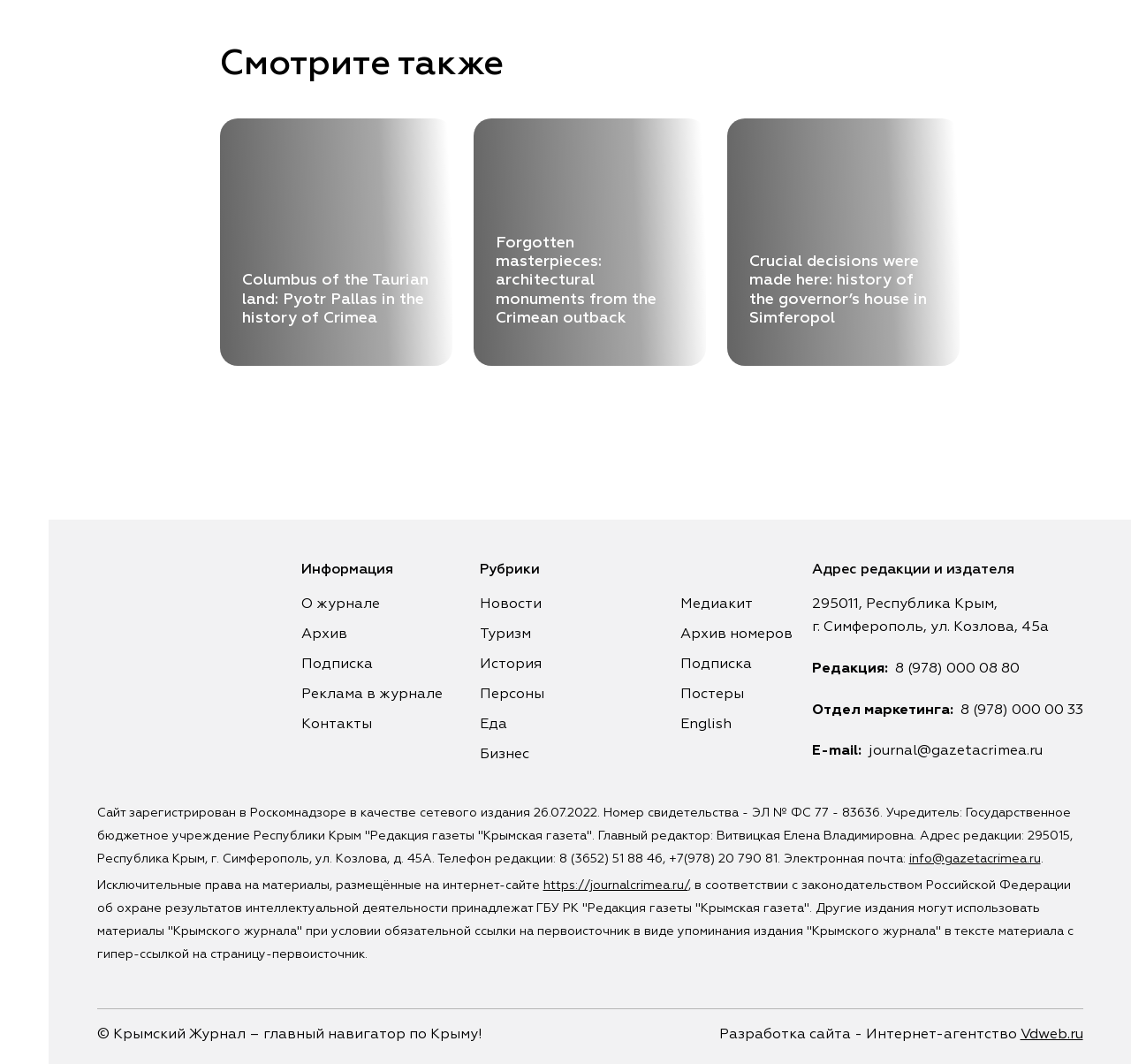What is the phone number of the editorial office?
Your answer should be a single word or phrase derived from the screenshot.

8 (3652) 51 88 46